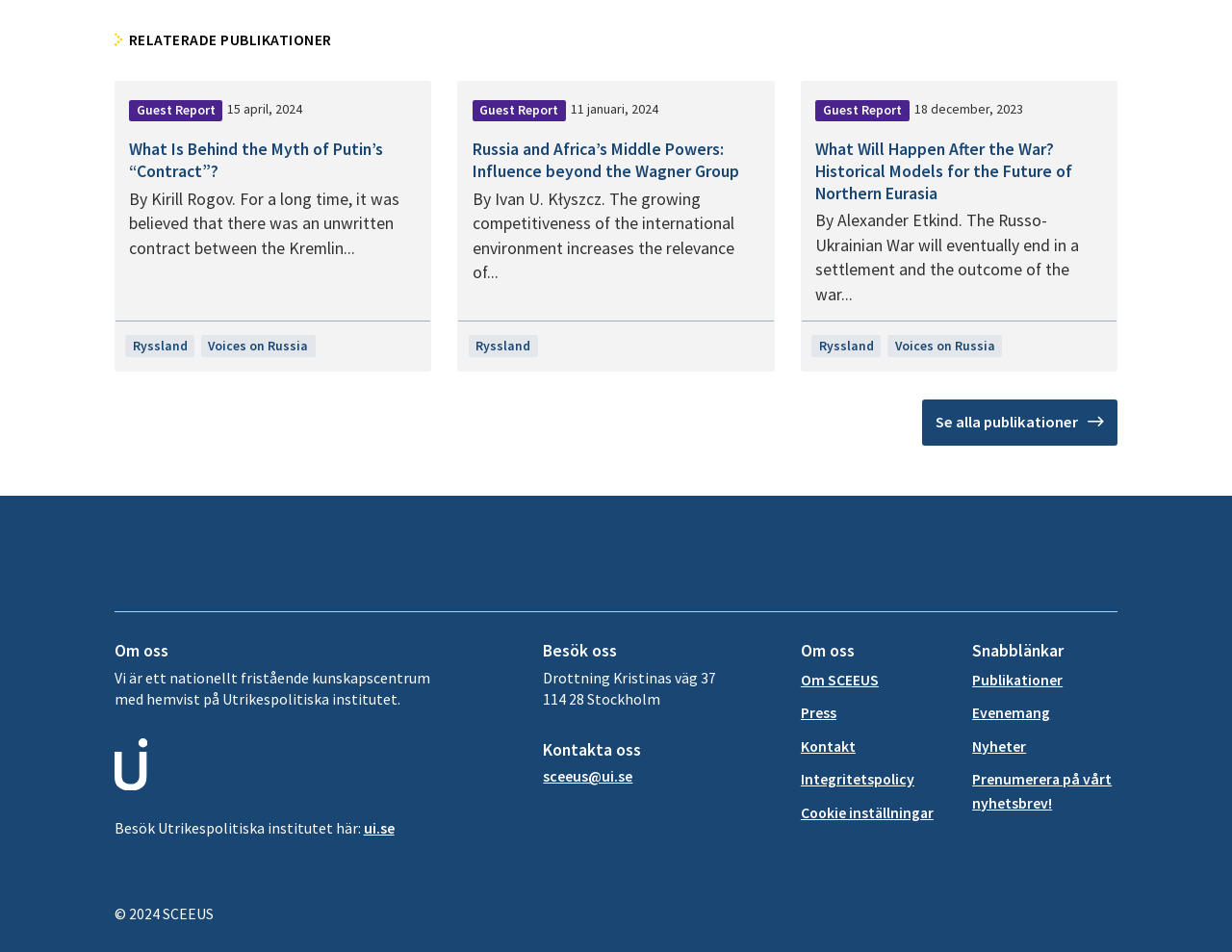Determine the bounding box coordinates of the clickable element necessary to fulfill the instruction: "View all publications". Provide the coordinates as four float numbers within the 0 to 1 range, i.e., [left, top, right, bottom].

[0.748, 0.419, 0.907, 0.468]